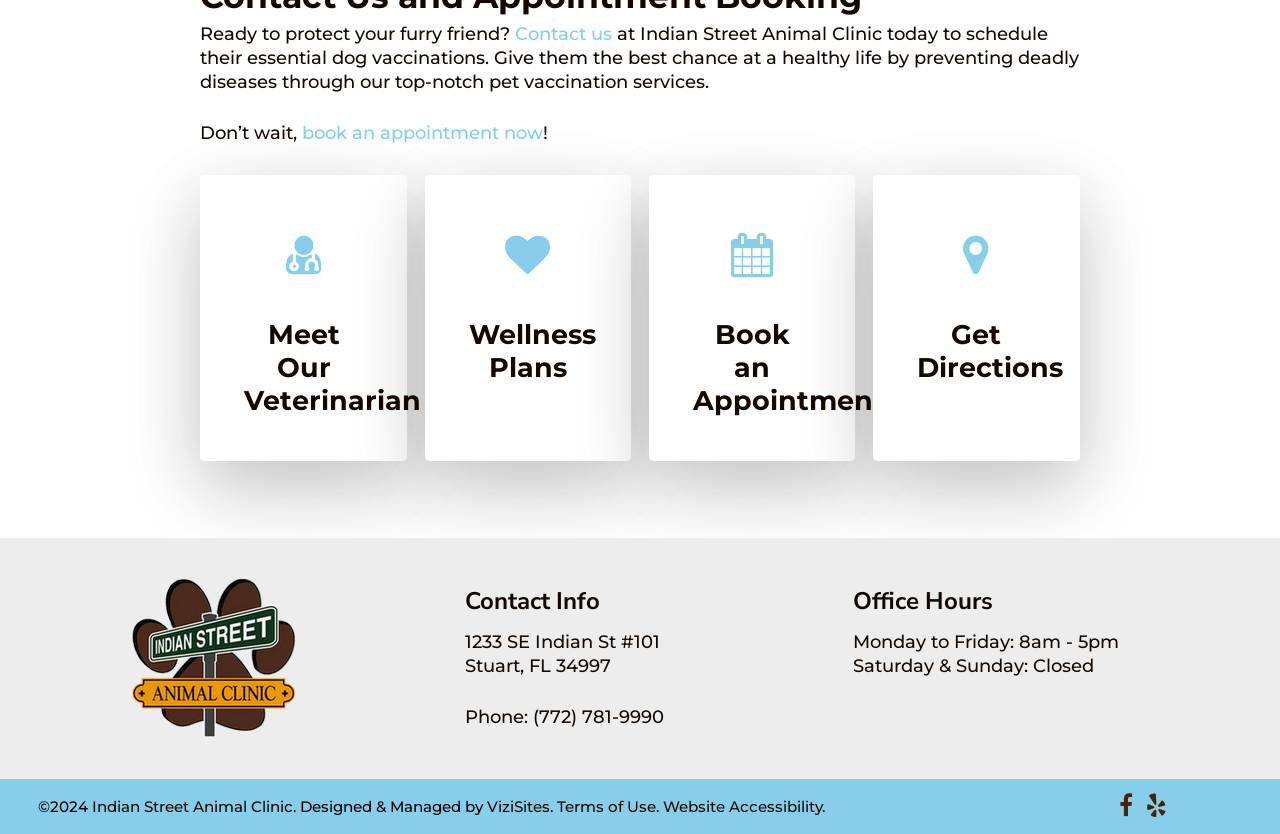What is the clinic's phone number?
Using the information from the image, answer the question thoroughly.

I found the phone number by looking at the 'Contact Info' section, where it is listed as '(772) 781-9990'.